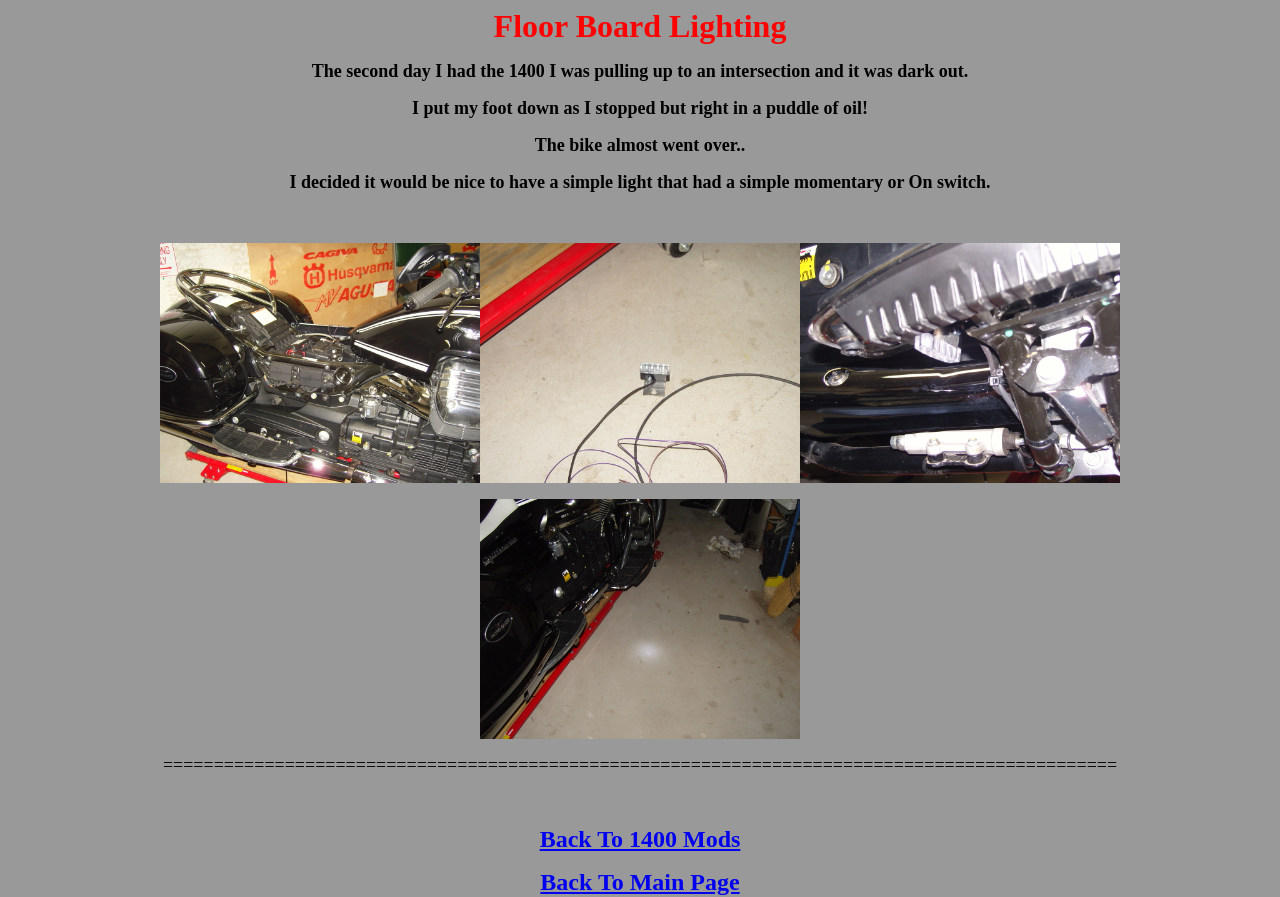Where can the user navigate to from this webpage?
Using the image as a reference, deliver a detailed and thorough answer to the question.

The user can navigate to either the '1400 Mods' page or the 'Main Page' from this webpage, as indicated by the links at the bottom of the page.